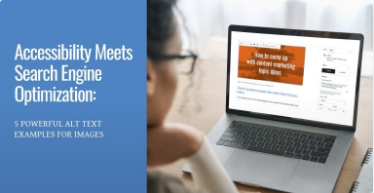What is the title of the article on the laptop screen?
Please look at the screenshot and answer using one word or phrase.

Accessibility Meets Search Engine Optimization